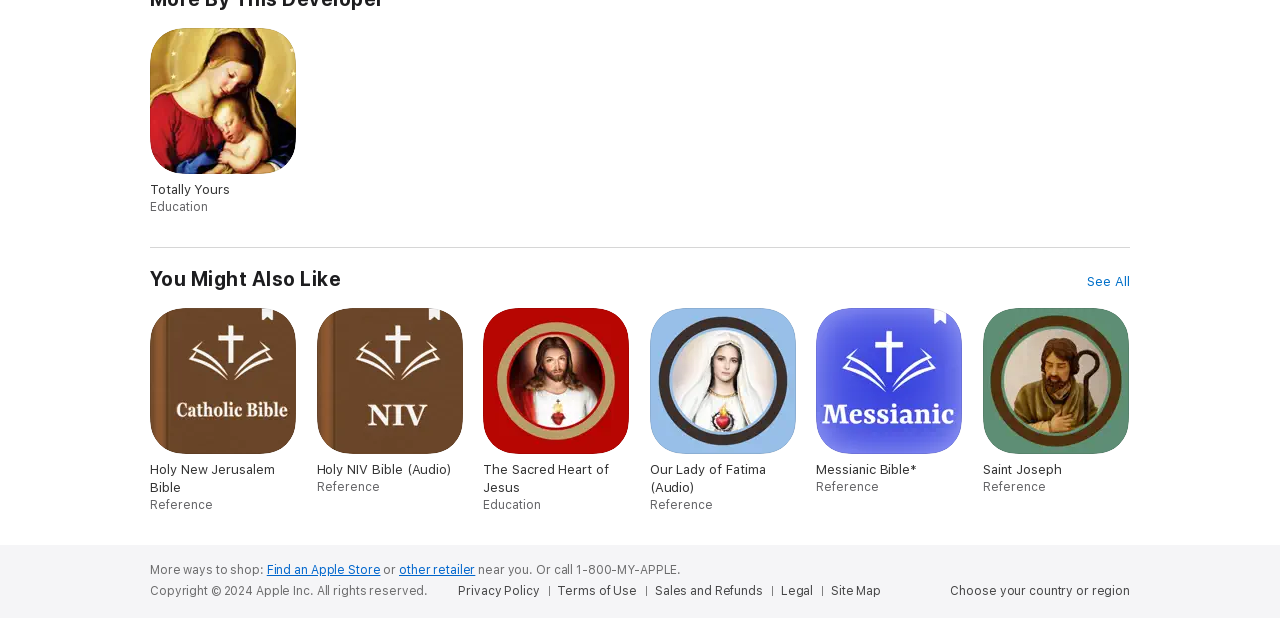Utilize the details in the image to give a detailed response to the question: What year is the copyright for?

The copyright year is 2024 which can be found by looking at the StaticText element that contains the copyright information.